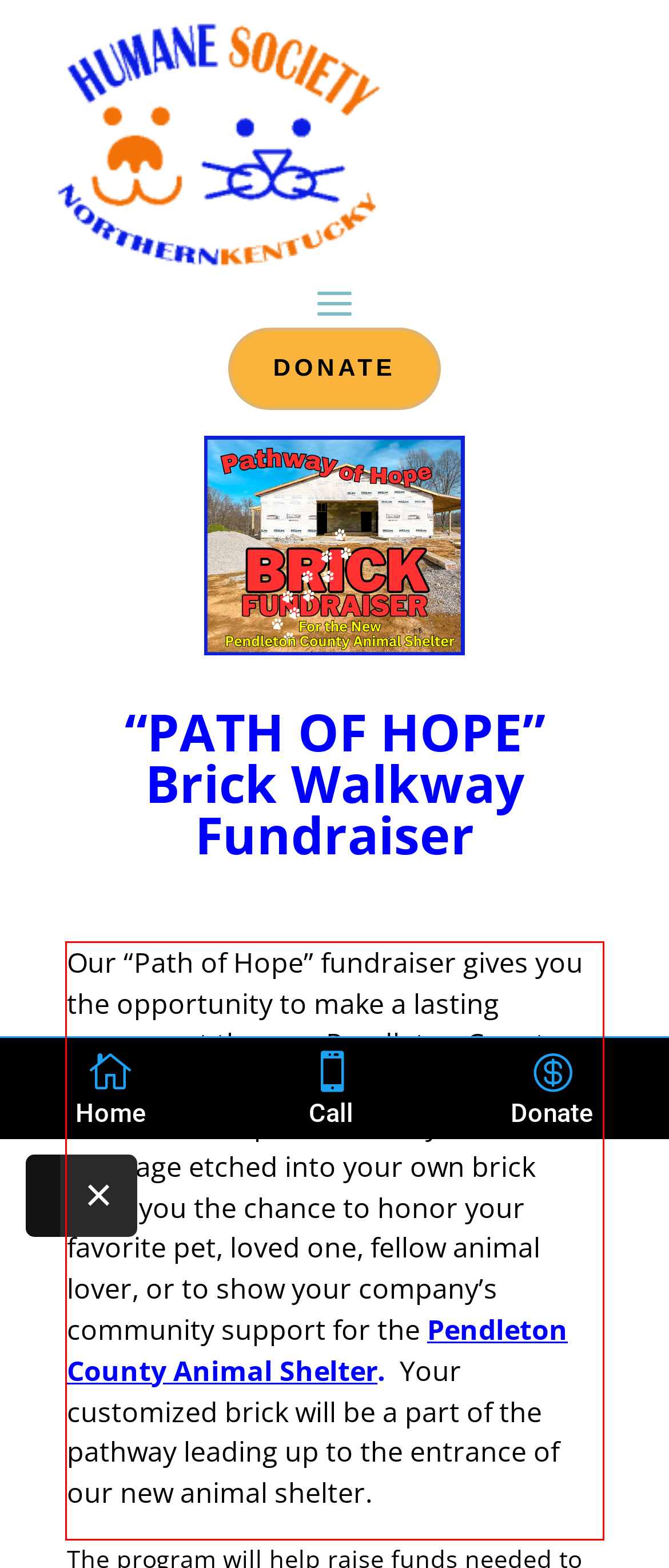Examine the webpage screenshot, find the red bounding box, and extract the text content within this marked area.

Our “Path of Hope” fundraiser gives you the opportunity to make a lasting memory at the new Pendleton County Animal Shelter. Purchase your own “brick” and help lead the way! Your message etched into your own brick gives you the chance to honor your favorite pet, loved one, fellow animal lover, or to show your company’s community support for the Pendleton County Animal Shelter. Your customized brick will be a part of the pathway leading up to the entrance of our new animal shelter.